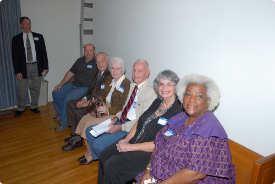Provide a one-word or brief phrase answer to the question:
Is the individual on the far left part of the group?

No